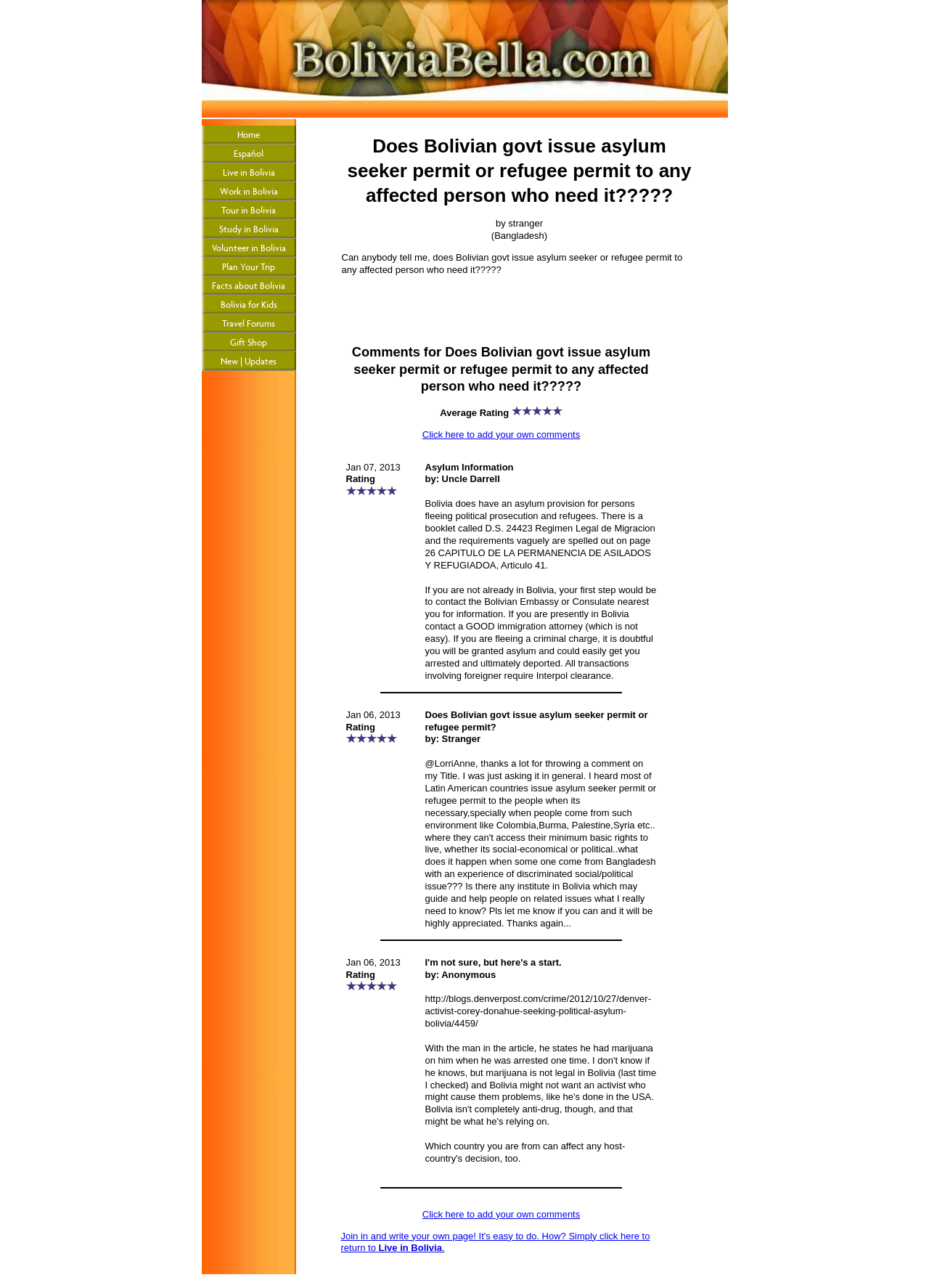What is the topic of the discussion on this webpage?
Using the image, provide a concise answer in one word or a short phrase.

Asylum seeker permit or refugee permit in Bolivia